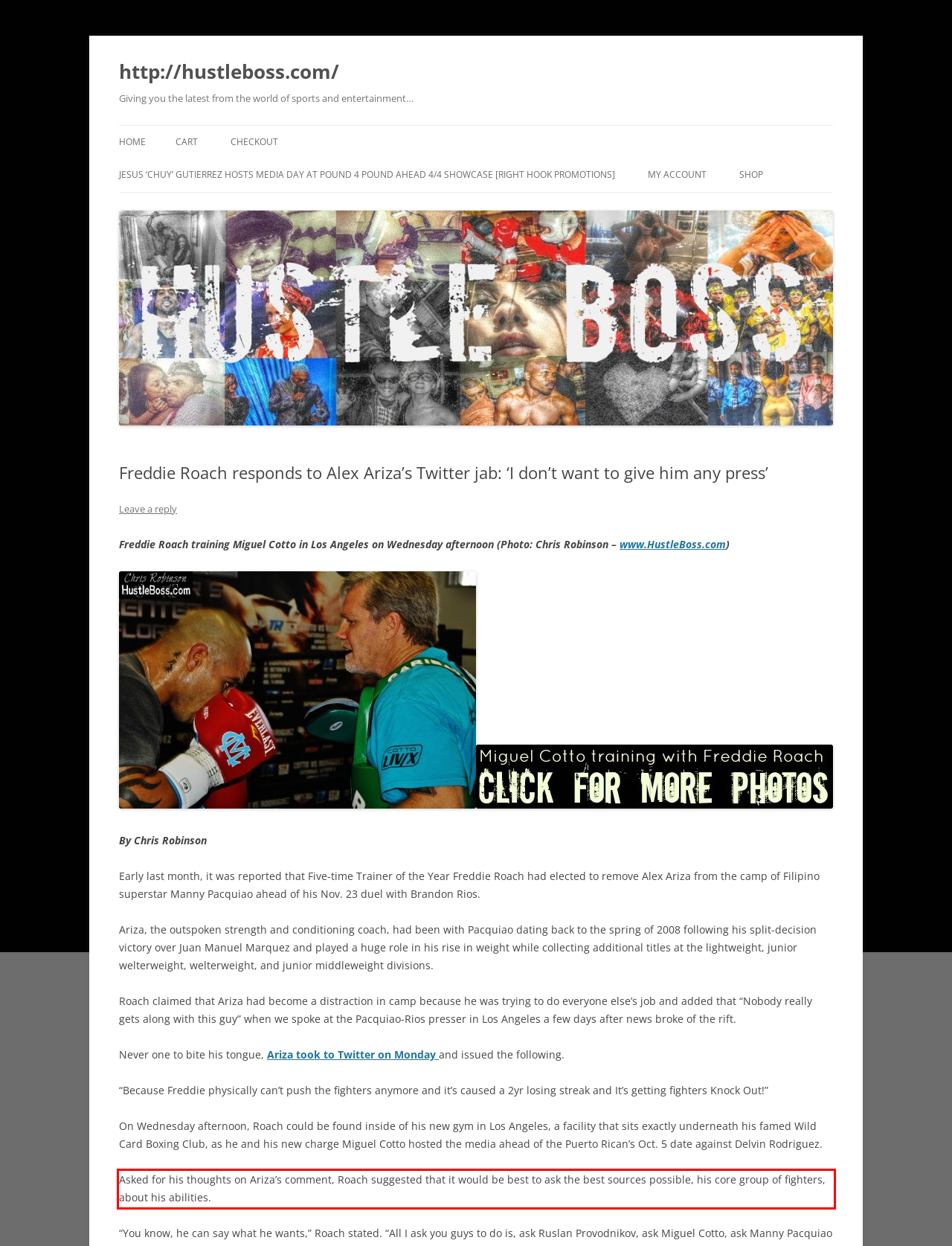Using OCR, extract the text content found within the red bounding box in the given webpage screenshot.

Asked for his thoughts on Ariza’s comment, Roach suggested that it would be best to ask the best sources possible, his core group of fighters, about his abilities.